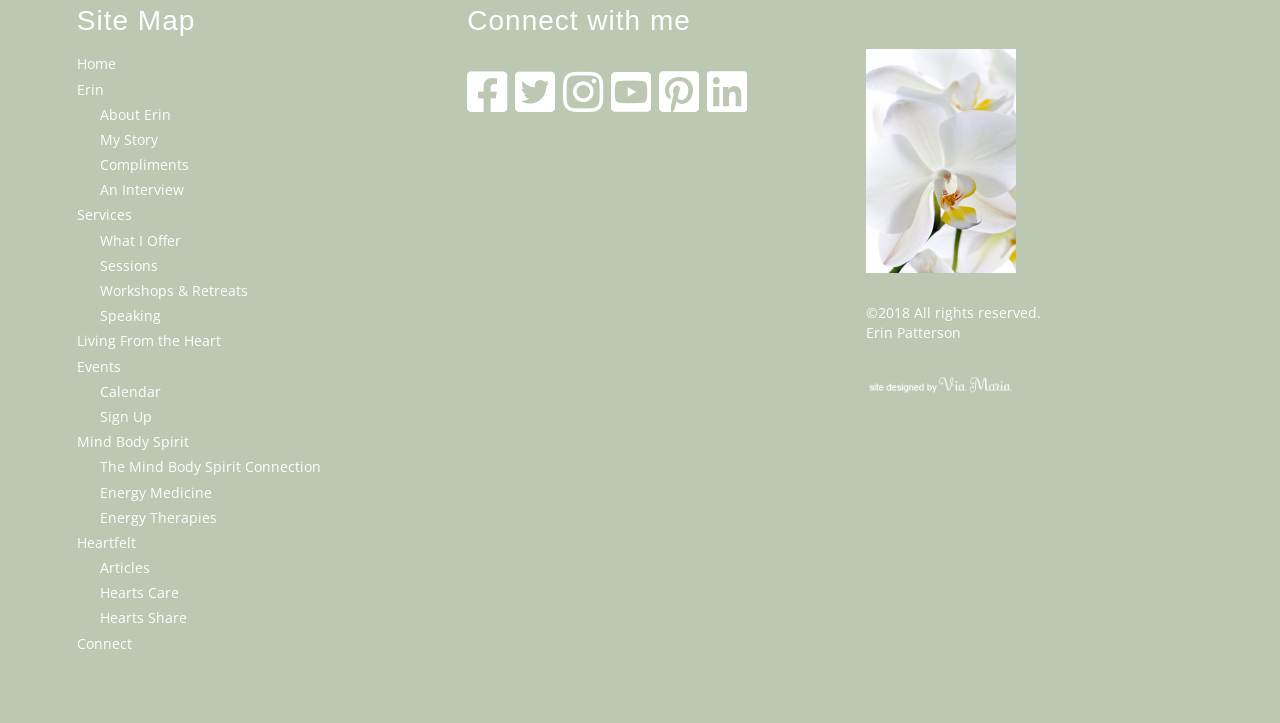Provide a brief response using a word or short phrase to this question:
What is the name of the designer of the website?

Via Maria